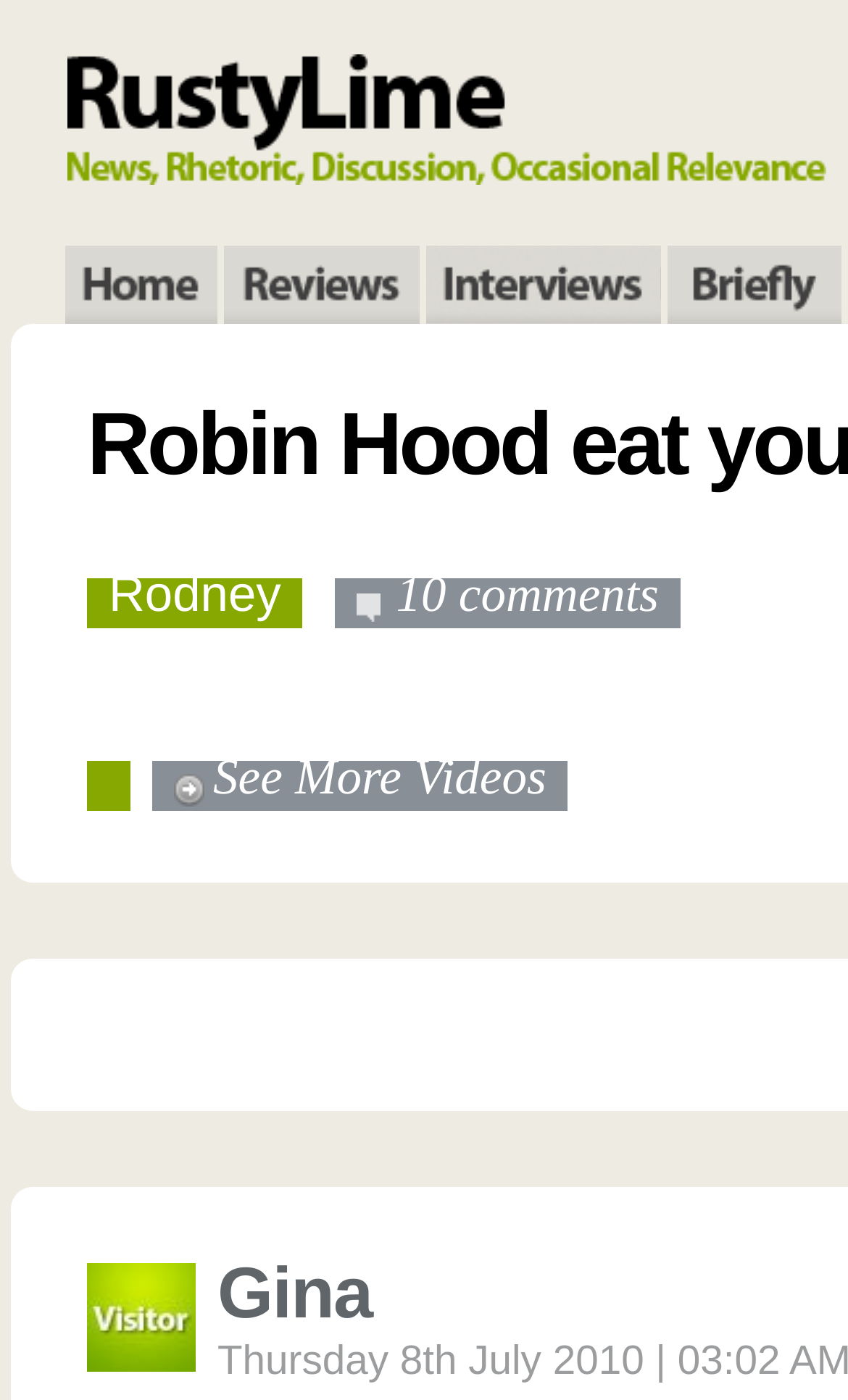Identify the bounding box coordinates for the UI element that matches this description: "10 comments".

[0.467, 0.403, 0.777, 0.443]